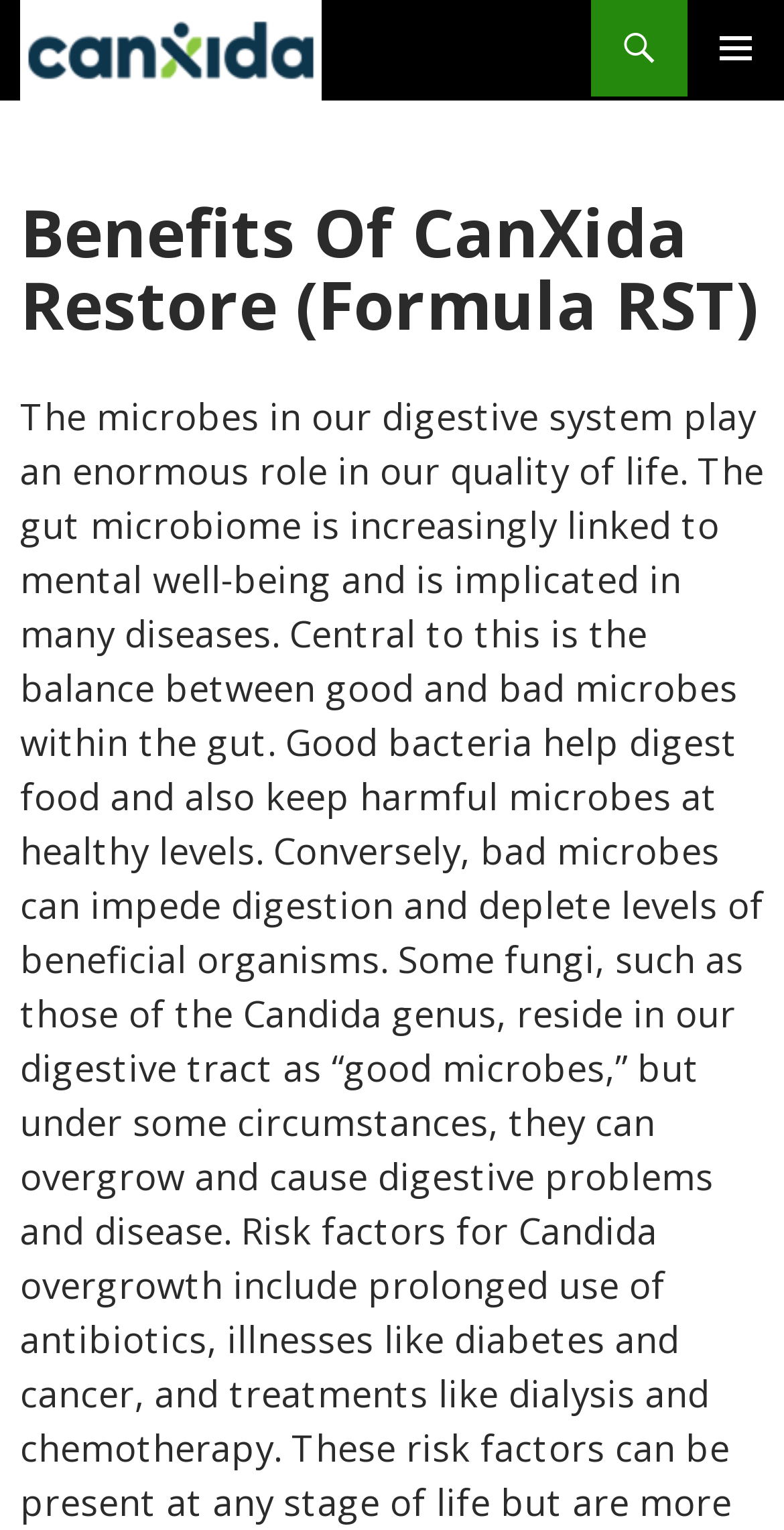Find the UI element described as: "Cohousing Raleigh Nc" and predict its bounding box coordinates. Ensure the coordinates are four float numbers between 0 and 1, [left, top, right, bottom].

None